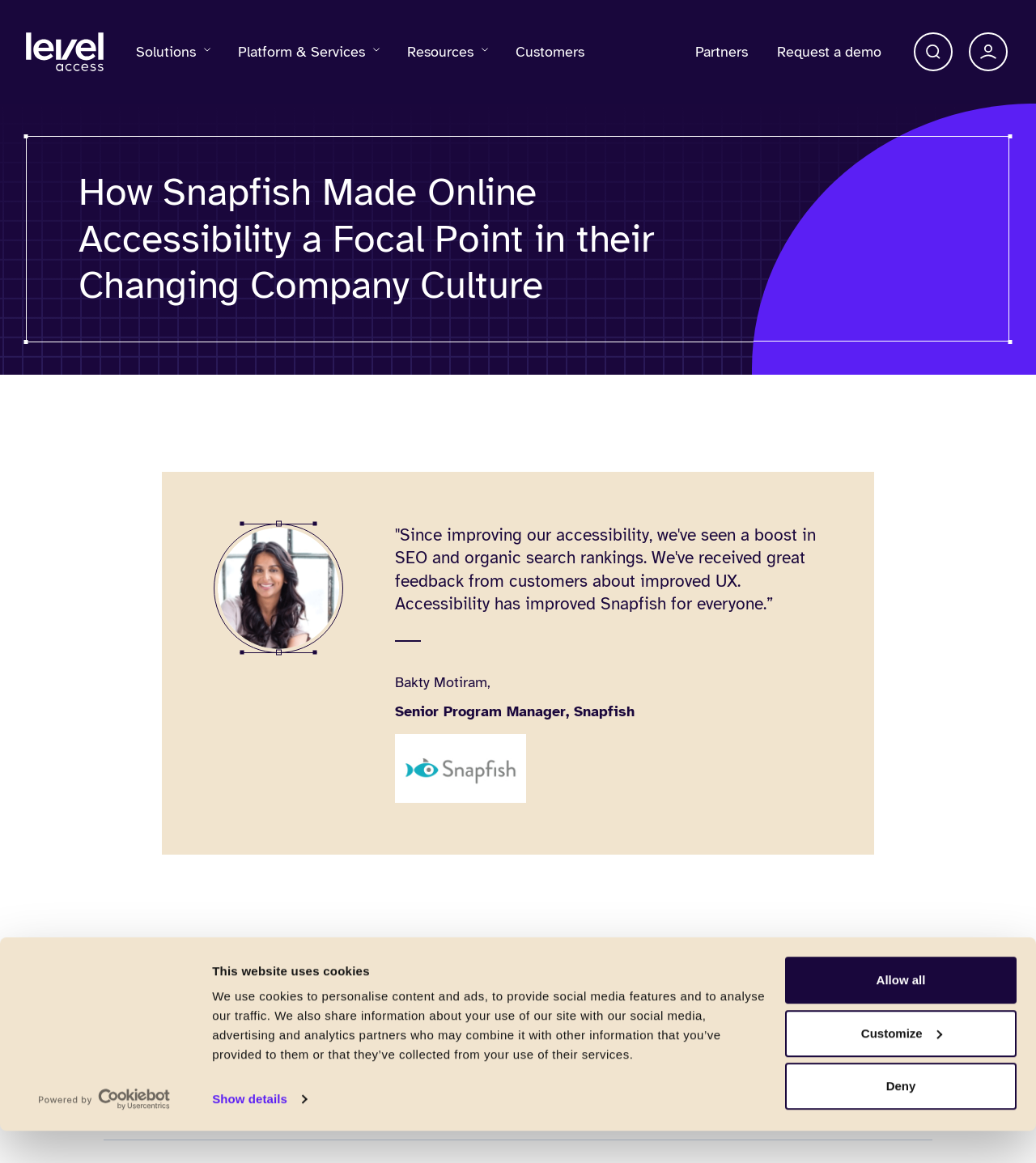Please specify the bounding box coordinates of the clickable section necessary to execute the following command: "Request a demo".

[0.75, 0.037, 0.851, 0.052]